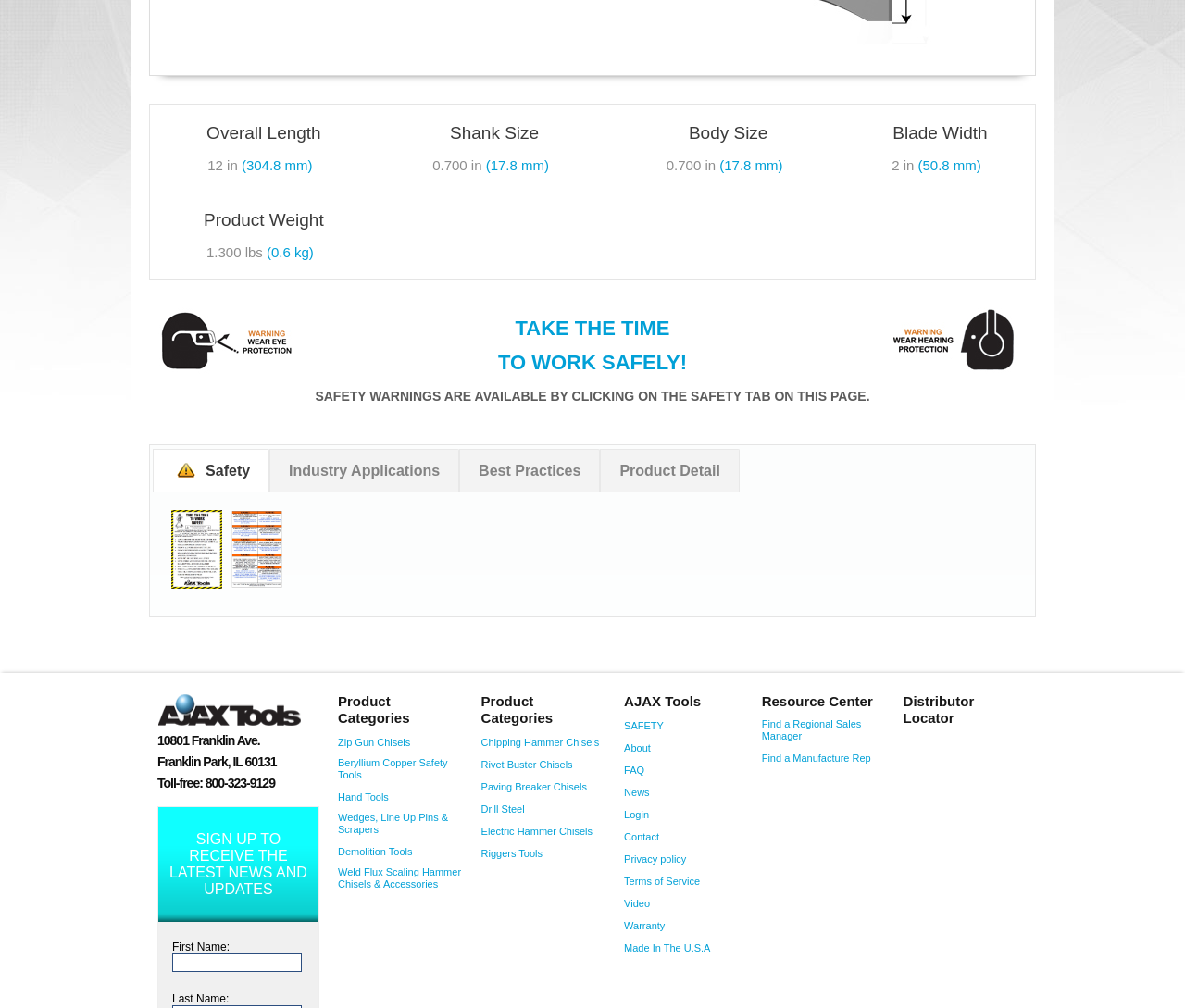Find the UI element described as: "alt="Safety_thumbnail"" and predict its bounding box coordinates. Ensure the coordinates are four float numbers between 0 and 1, [left, top, right, bottom].

[0.145, 0.571, 0.188, 0.587]